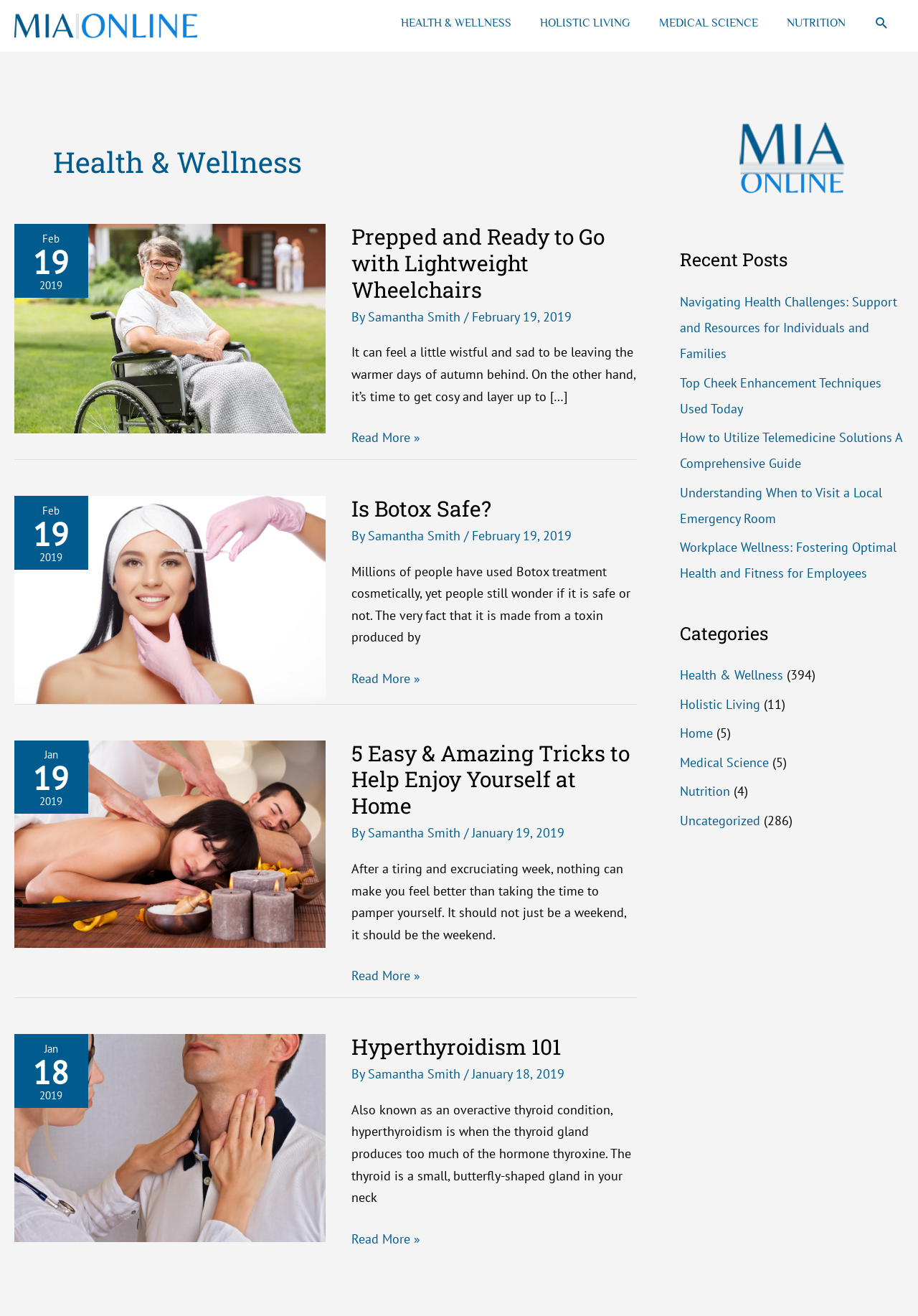Locate the bounding box coordinates of the clickable area needed to fulfill the instruction: "Click the 'HEALTH & WELLNESS' link".

[0.421, 0.0, 0.573, 0.035]